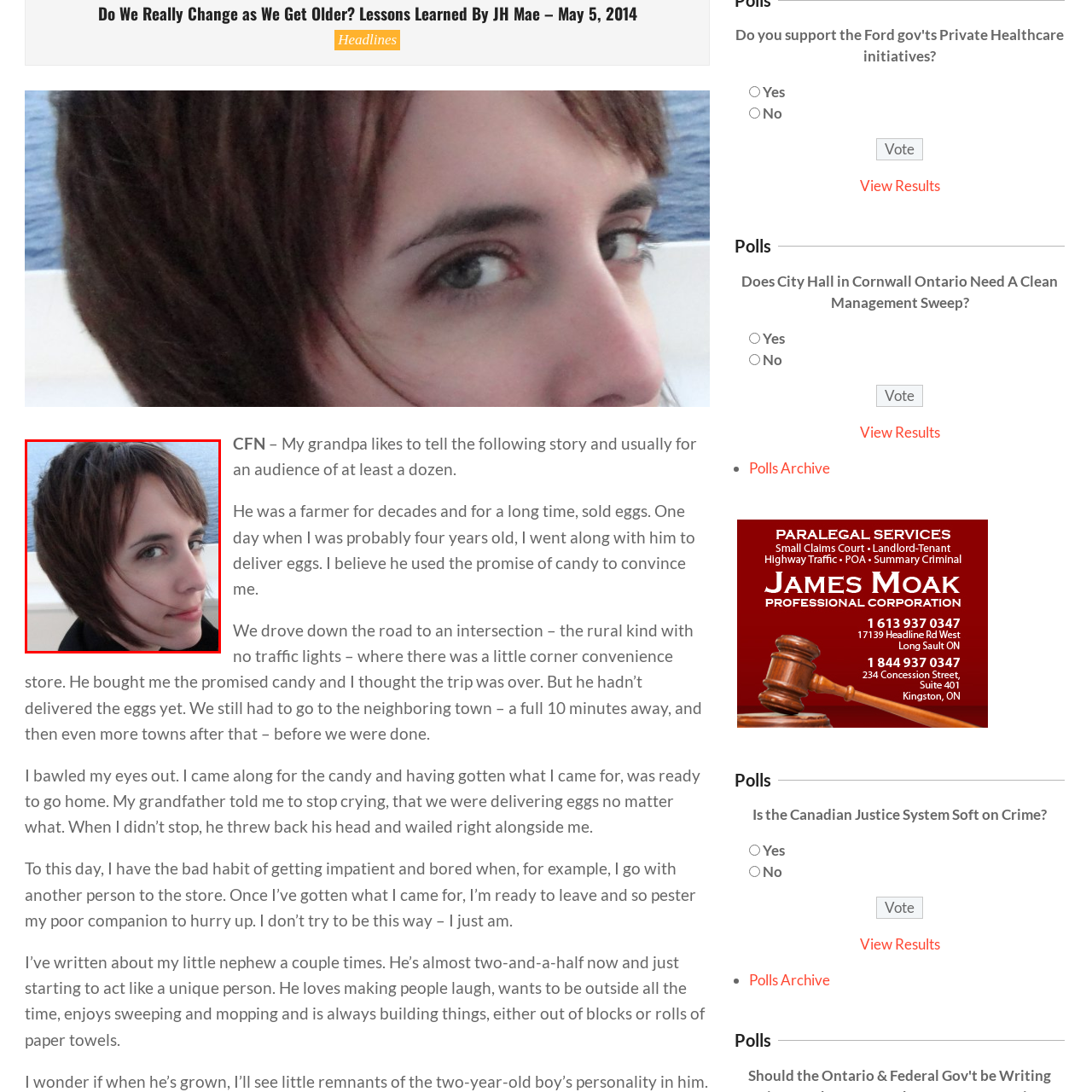Inspect the area enclosed by the red box and reply to the question using only one word or a short phrase: 
Who is the author of the article associated with the image?

JH Mae